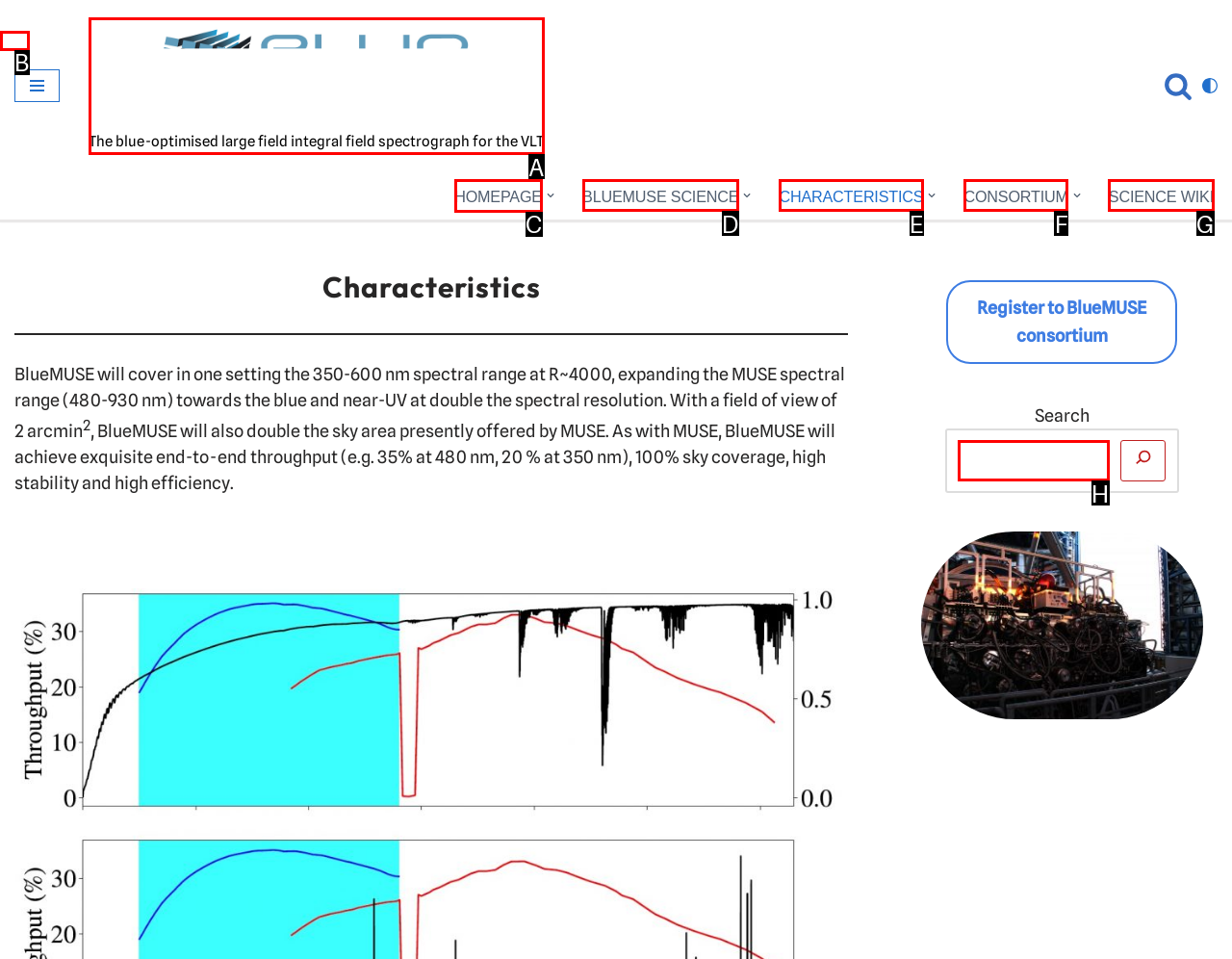Determine which HTML element should be clicked to carry out the following task: Go to the HOMEPAGE Respond with the letter of the appropriate option.

C